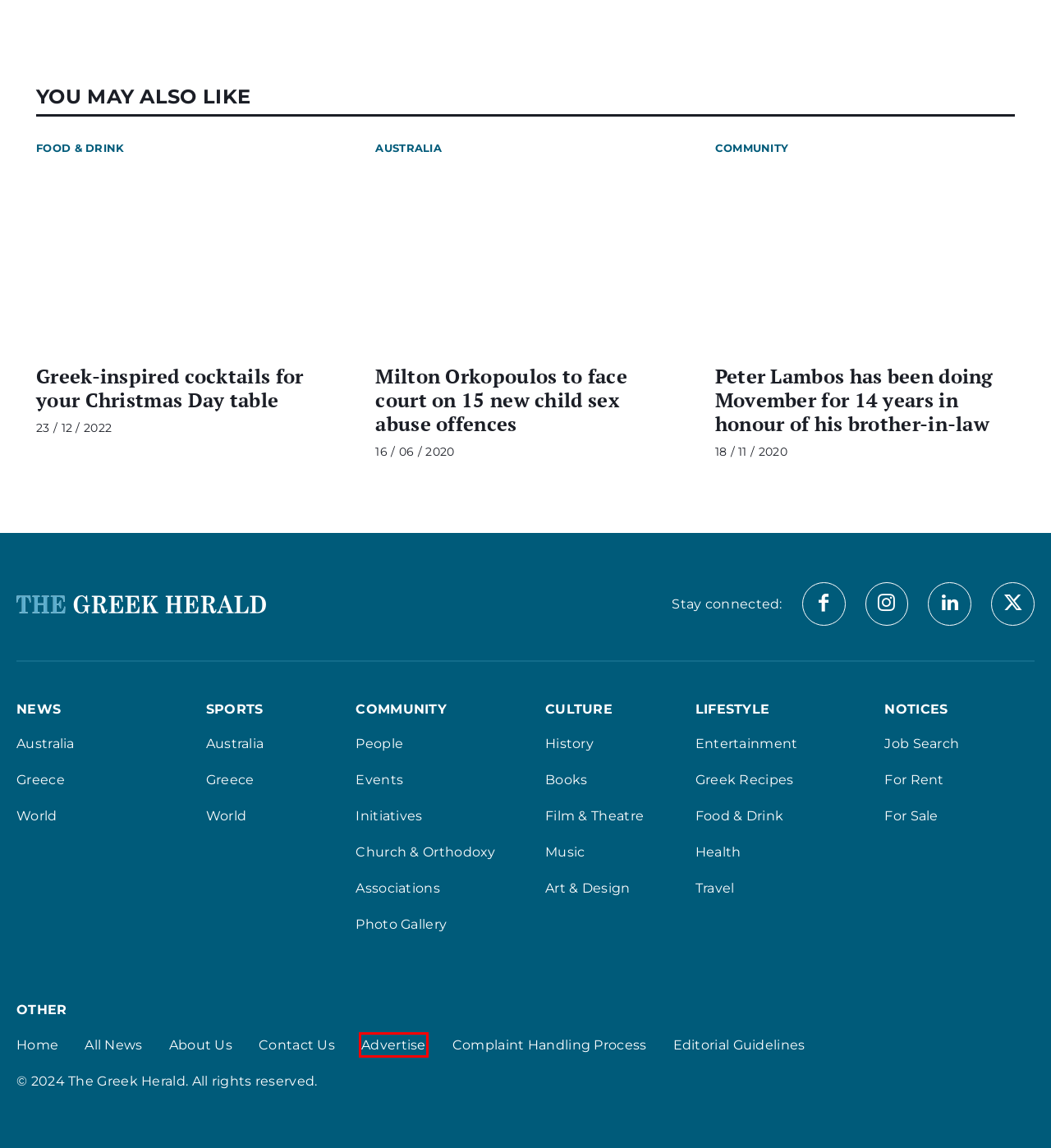You are provided a screenshot of a webpage featuring a red bounding box around a UI element. Choose the webpage description that most accurately represents the new webpage after clicking the element within the red bounding box. Here are the candidates:
A. Greek-inspired cocktails for your Christmas Day table – The Greek Herald
B. Books Archives – The Greek Herald
C. Advertise – The Greek Herald
D. Peter Lambos has been doing Movember for 14 years in honour of his brother-in-law – The Greek Herald
E. Contact Us – The Greek Herald
F. Editorial Guidelines – The Greek Herald
G. Complaint Handling Process – The Greek Herald
H. Milton Orkopoulos to face court on 15 new child sex abuse offences – The Greek Herald

C